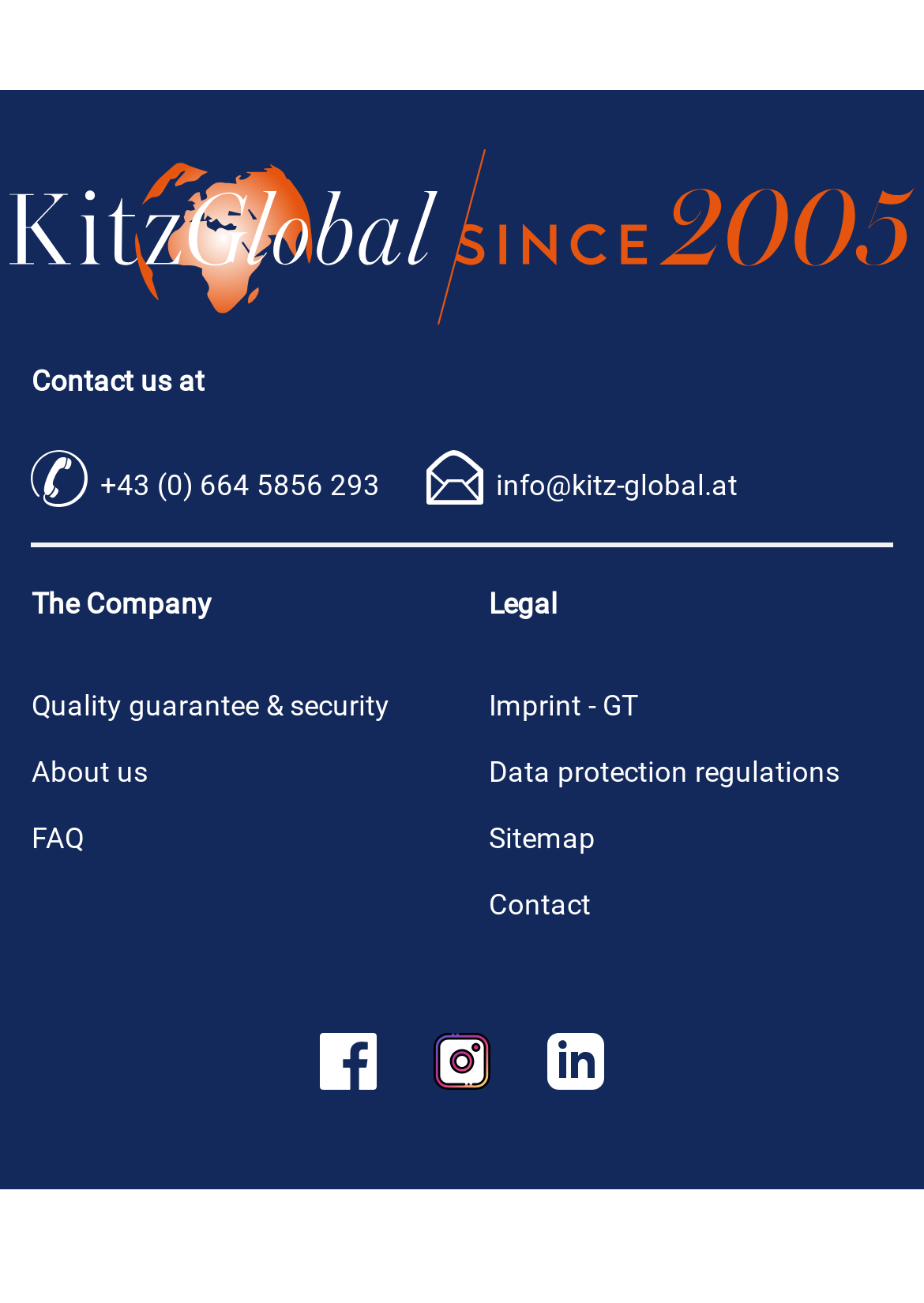Please use the details from the image to answer the following question comprehensively:
What is the company's email address?

I found the company's email address by looking at the text next to the 'Contact us' image, which is 'info@kitz-global.at'.